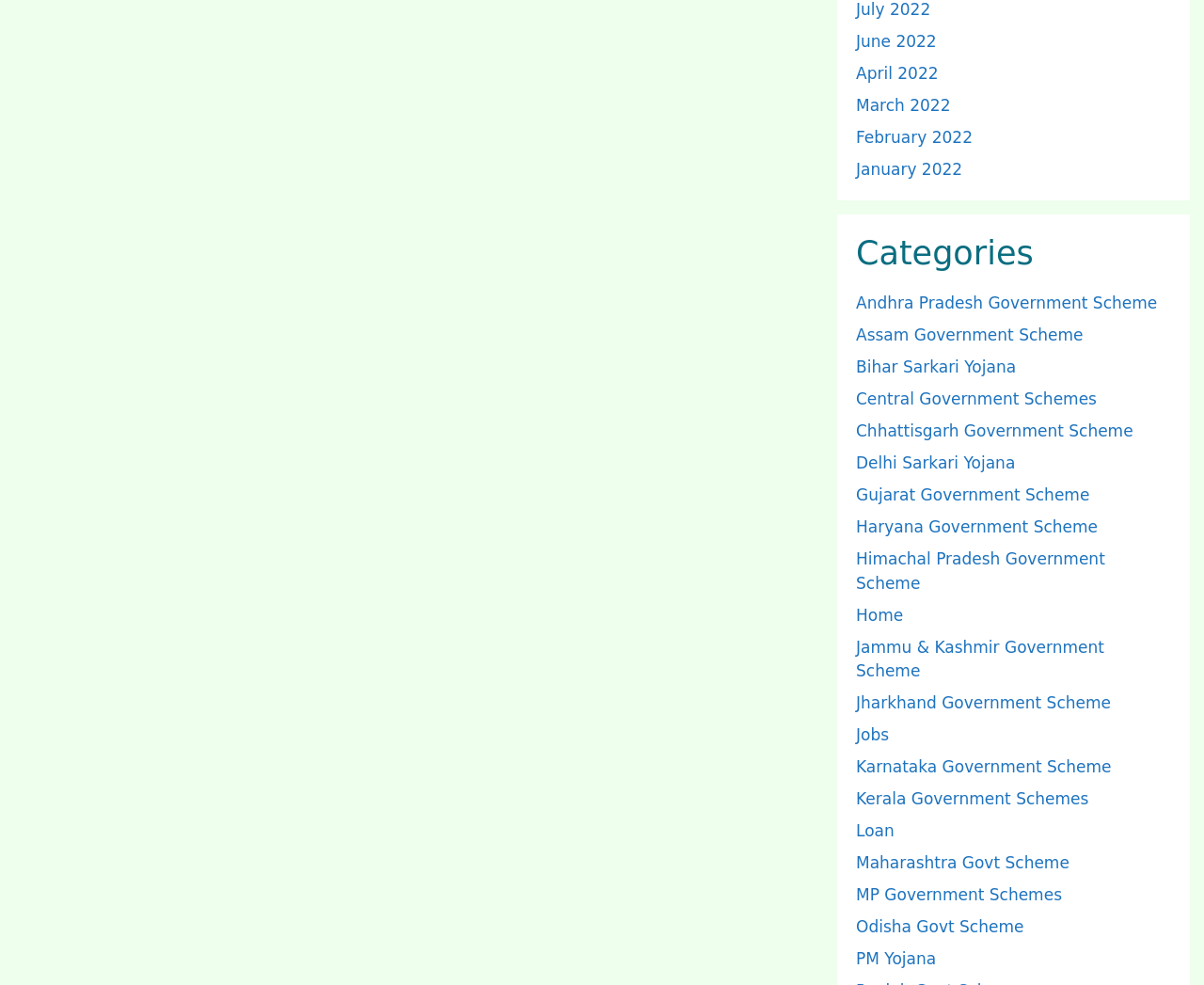Determine the bounding box coordinates for the area you should click to complete the following instruction: "Go to Home page".

[0.711, 0.615, 0.75, 0.634]